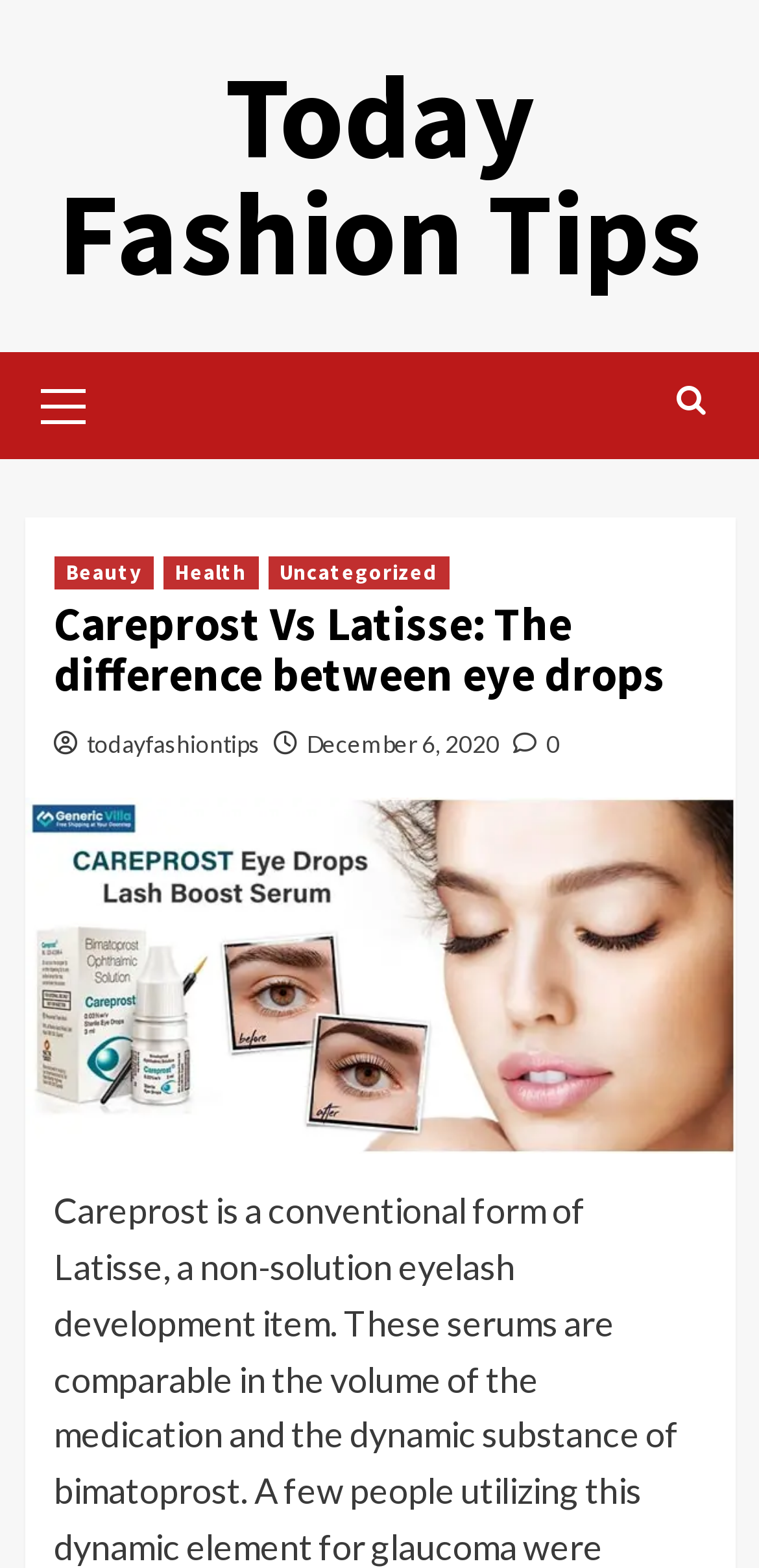How many links are in the primary menu?
Provide a well-explained and detailed answer to the question.

I examined the primary menu section and found only one link, which is 'Primary Menu'.